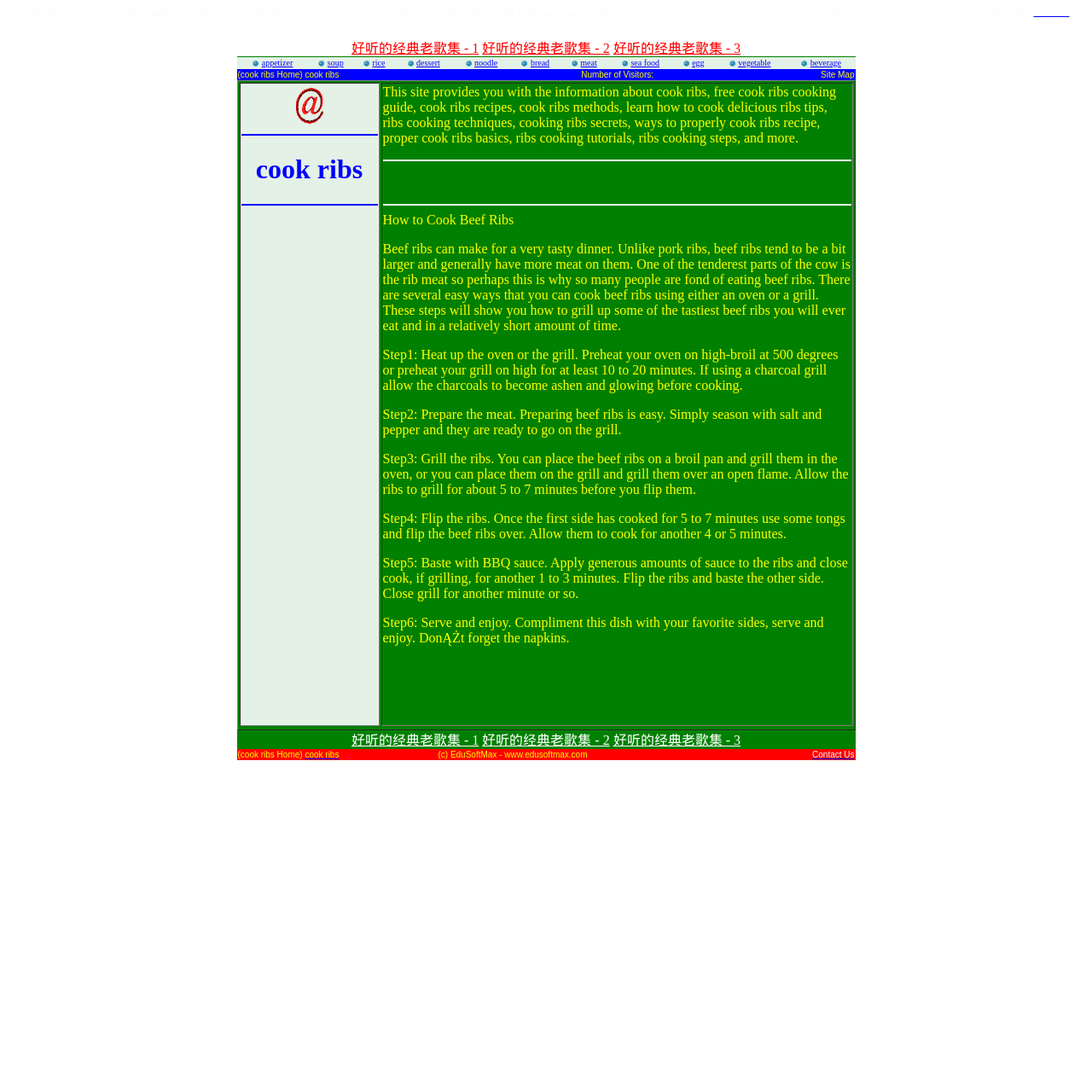Please identify the bounding box coordinates of the region to click in order to complete the given instruction: "go to Site Map". The coordinates should be four float numbers between 0 and 1, i.e., [left, top, right, bottom].

[0.752, 0.064, 0.782, 0.072]